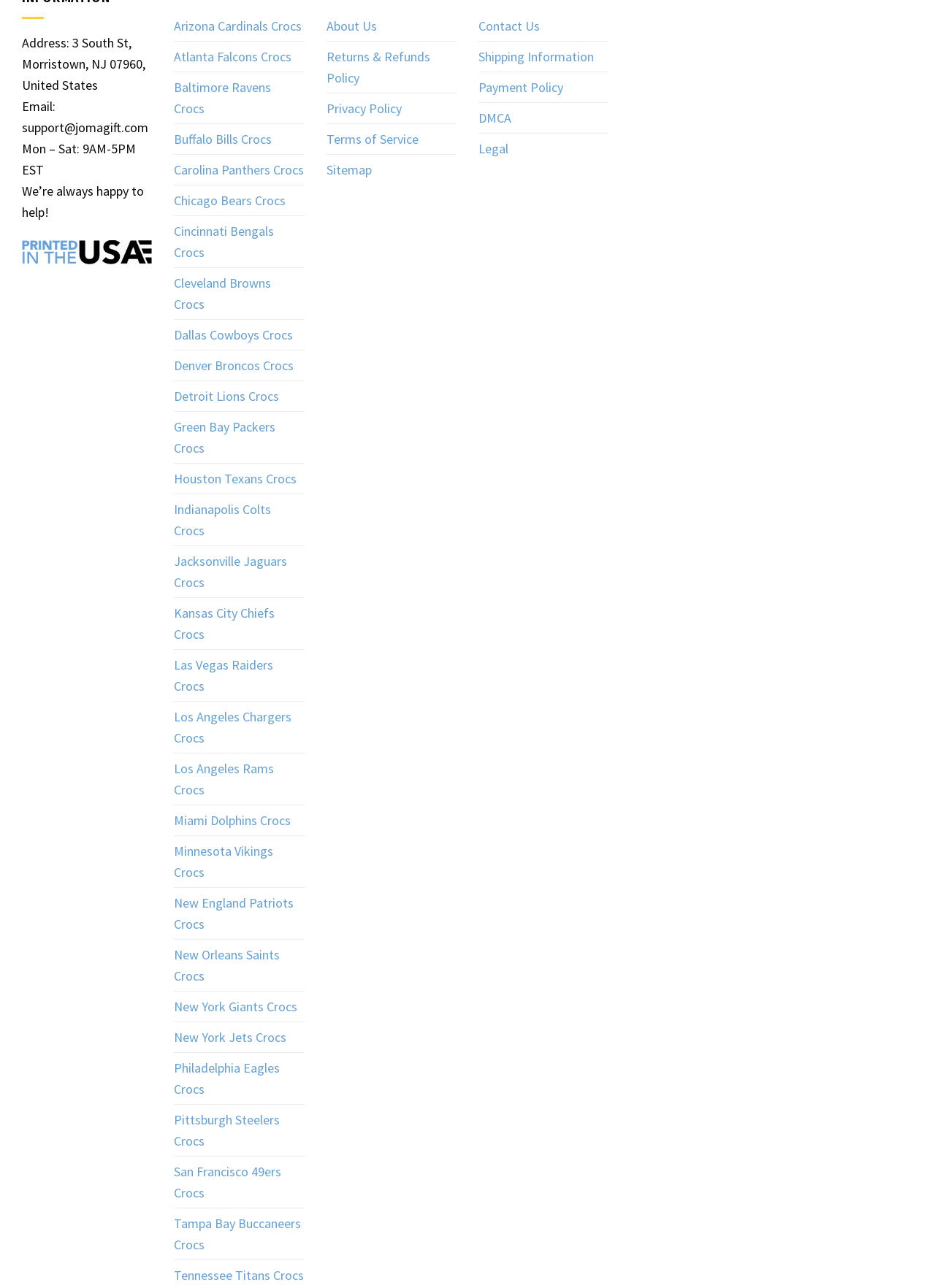How many NFL teams' Crocs are listed on the webpage?
Give a detailed and exhaustive answer to the question.

I counted the number of link elements that contain 'Crocs' in their text, and found 32 of them, each corresponding to a different NFL team.